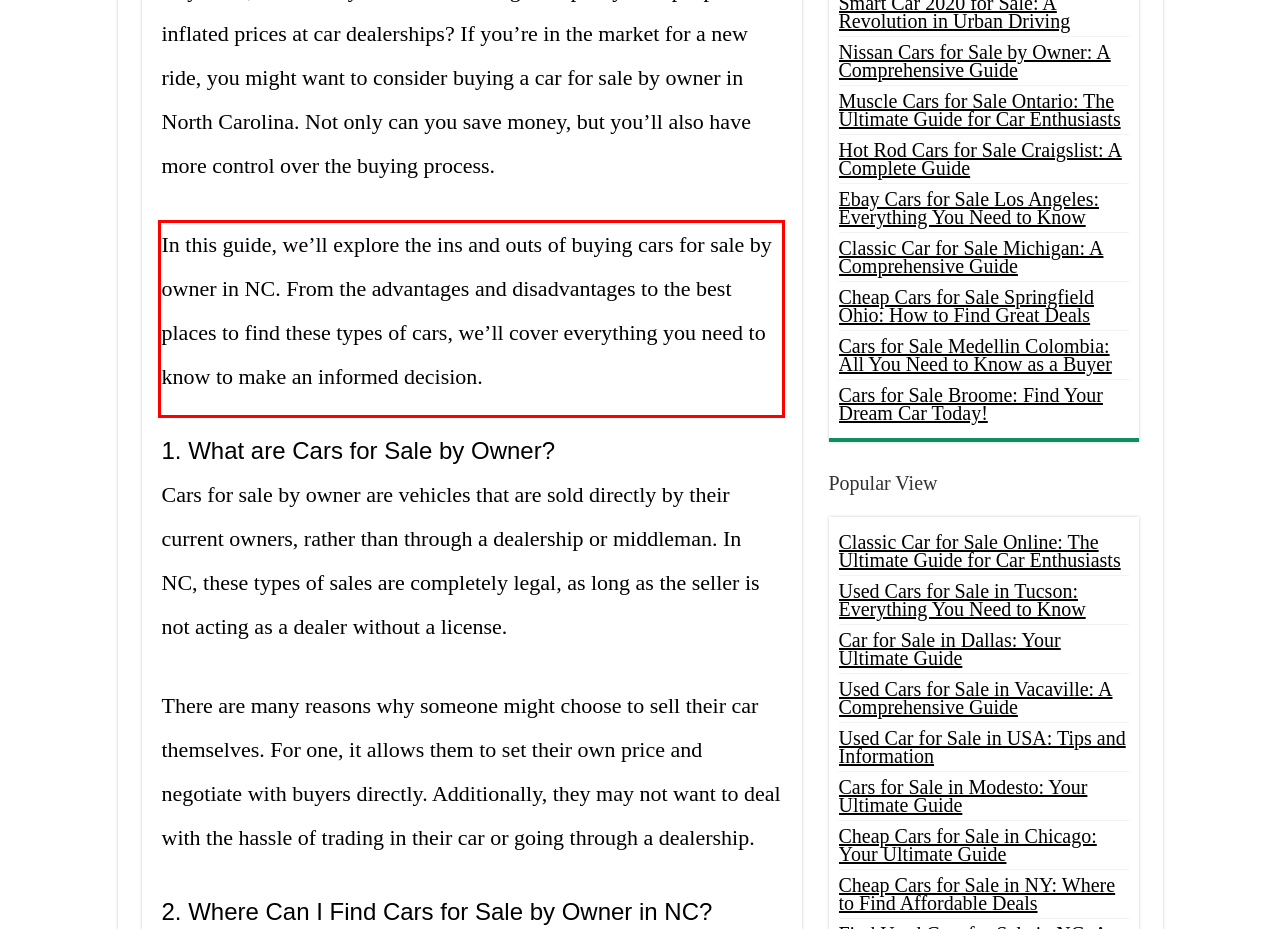You are provided with a screenshot of a webpage featuring a red rectangle bounding box. Extract the text content within this red bounding box using OCR.

In this guide, we’ll explore the ins and outs of buying cars for sale by owner in NC. From the advantages and disadvantages to the best places to find these types of cars, we’ll cover everything you need to know to make an informed decision.